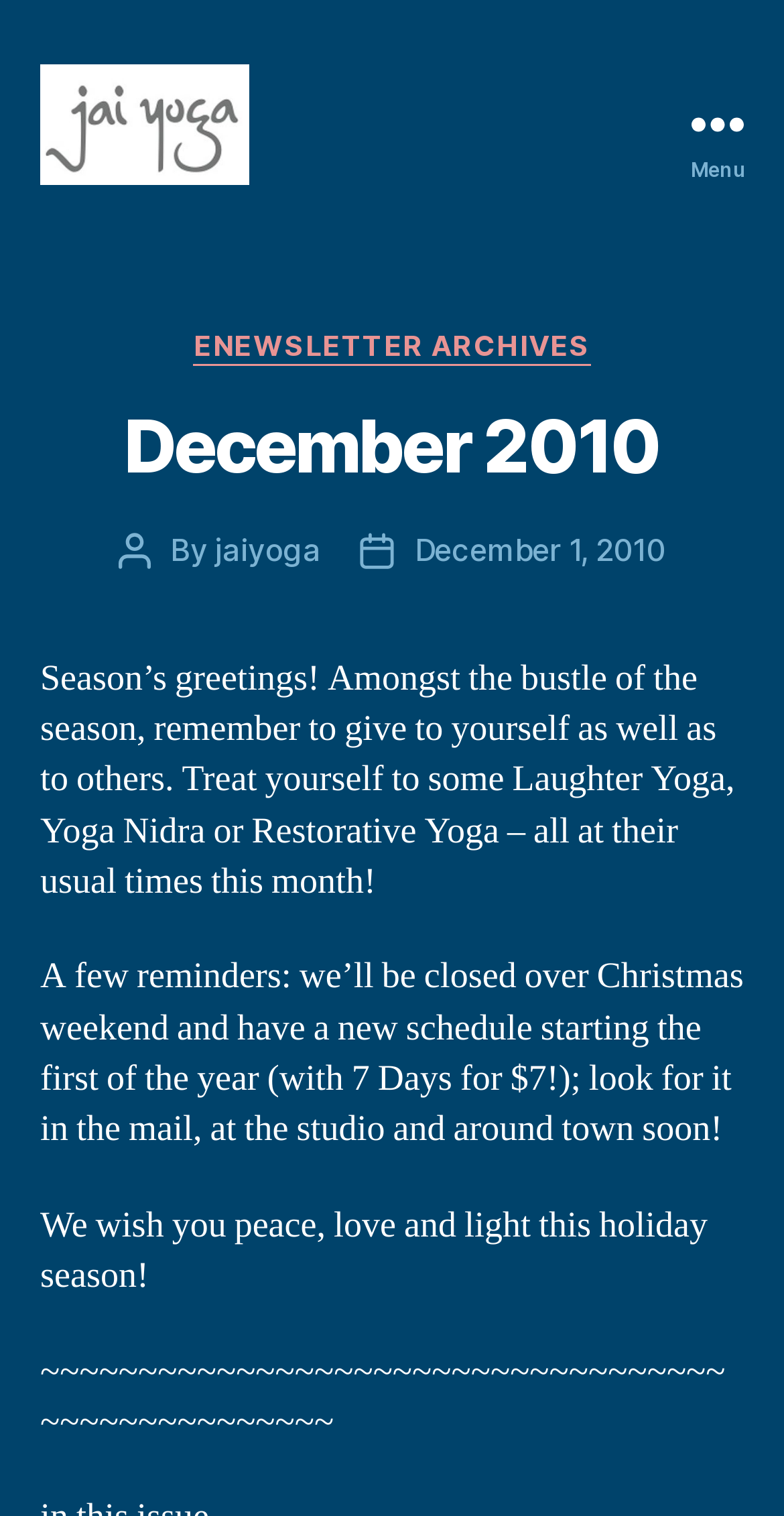Is the studio open over Christmas weekend?
Using the image, elaborate on the answer with as much detail as possible.

According to the text in the middle section of the webpage, the studio will be closed over Christmas weekend, as stated in the sentence 'we’ll be closed over Christmas weekend'.